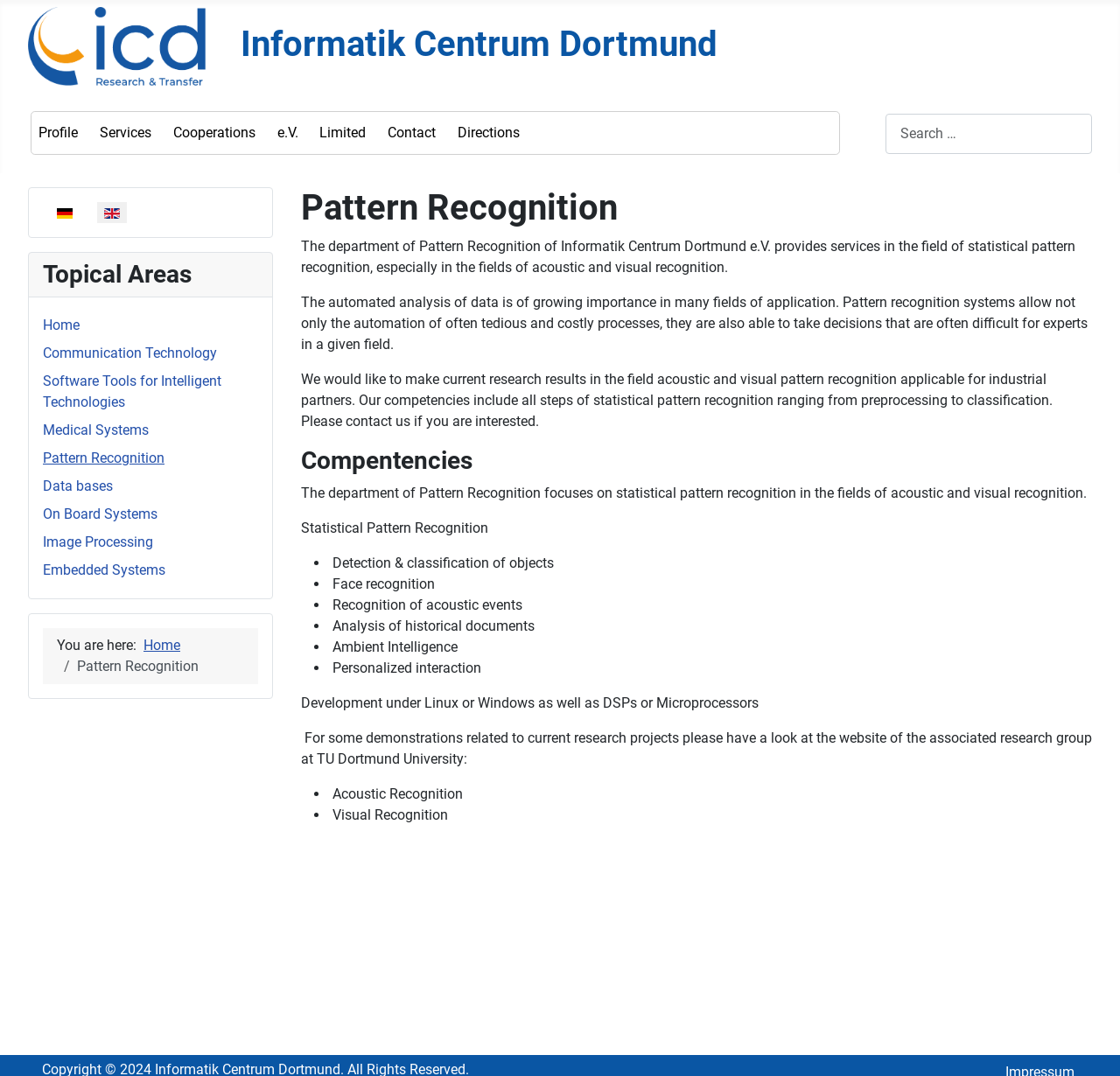Please extract the title of the webpage.

    Informatik Centrum Dortmund